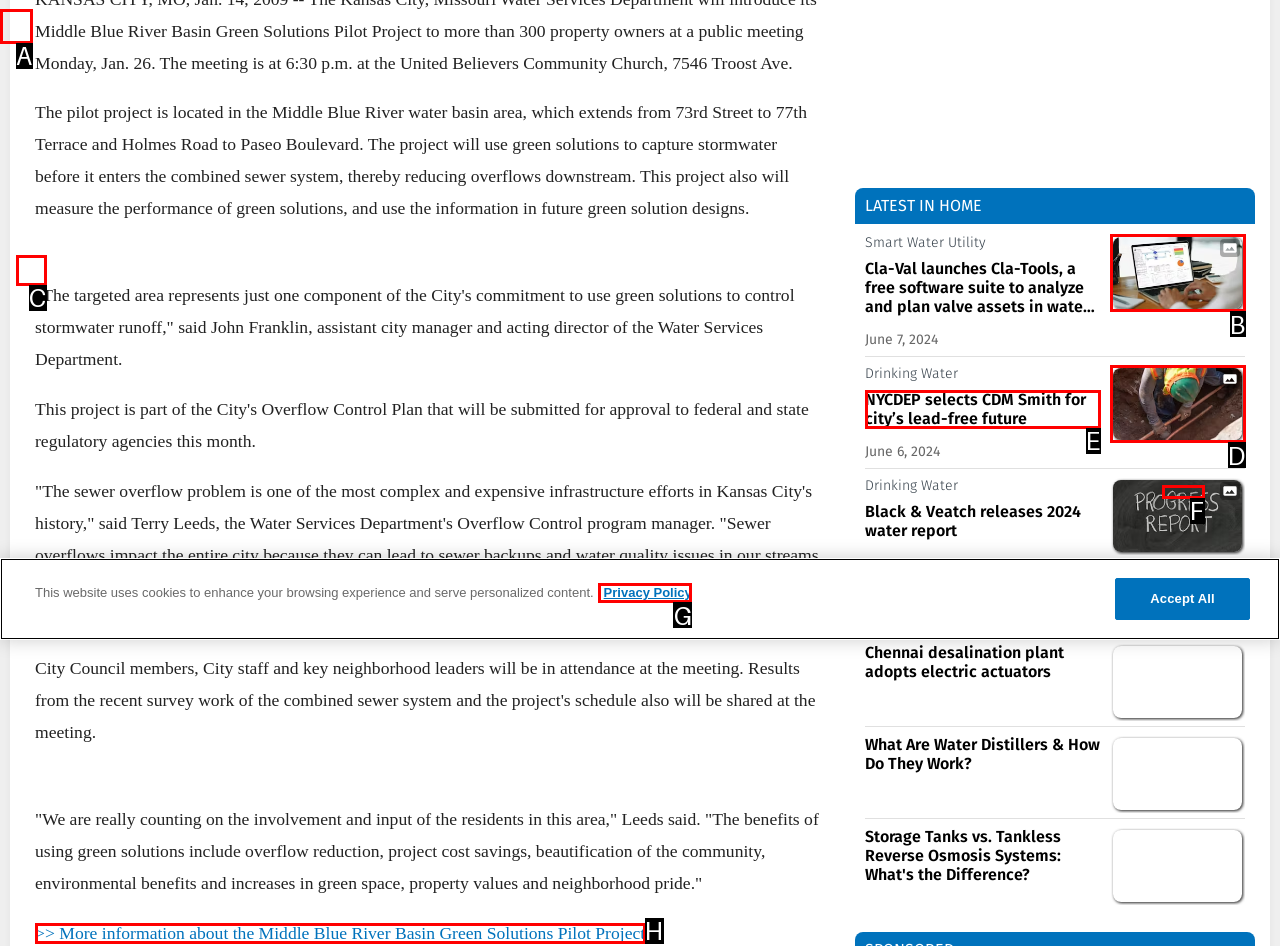Choose the option that matches the following description: parent_node: Cla-Val
Answer with the letter of the correct option.

B